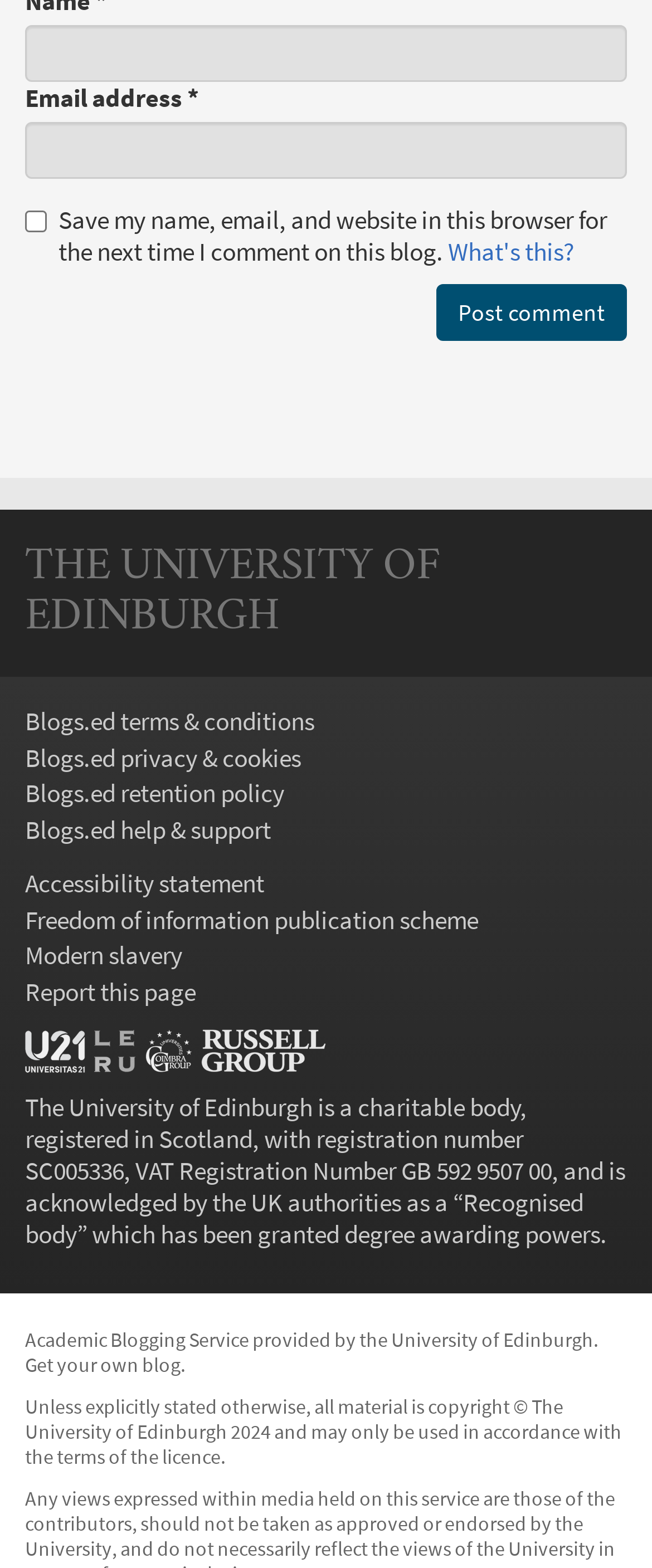Pinpoint the bounding box coordinates of the clickable element to carry out the following instruction: "Post a comment."

[0.669, 0.181, 0.962, 0.218]